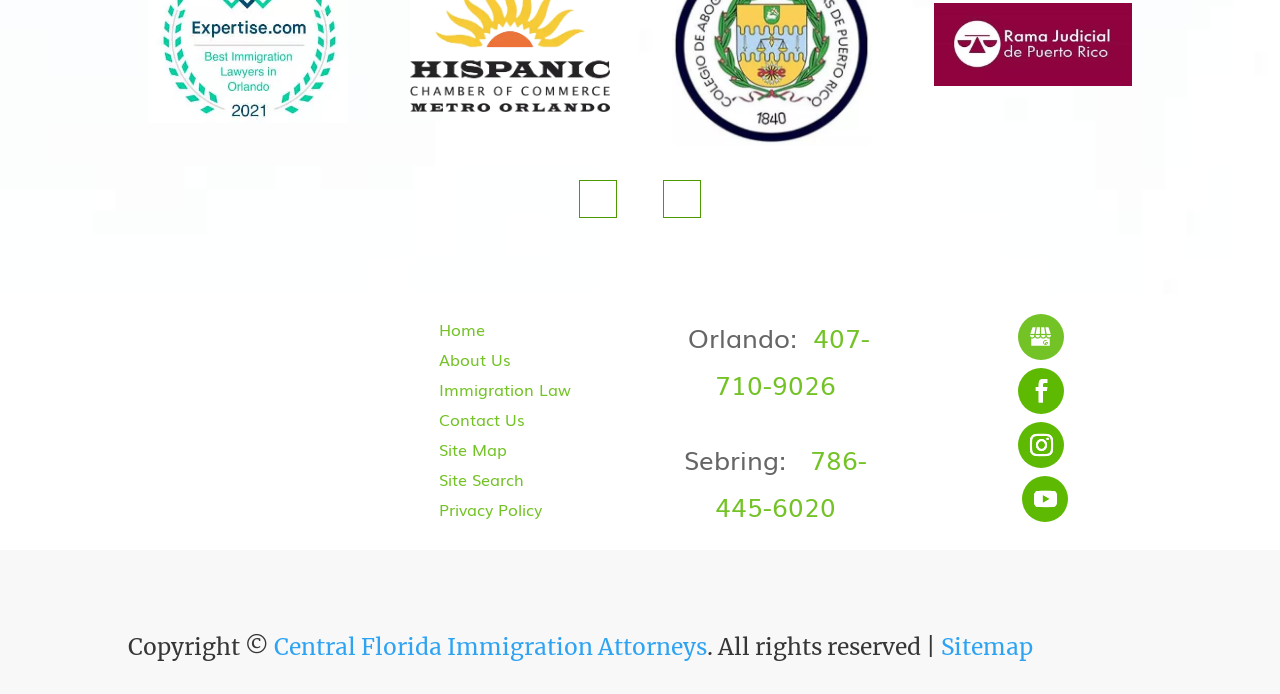Using the description "786-445-6020", predict the bounding box of the relevant HTML element.

[0.558, 0.618, 0.677, 0.742]